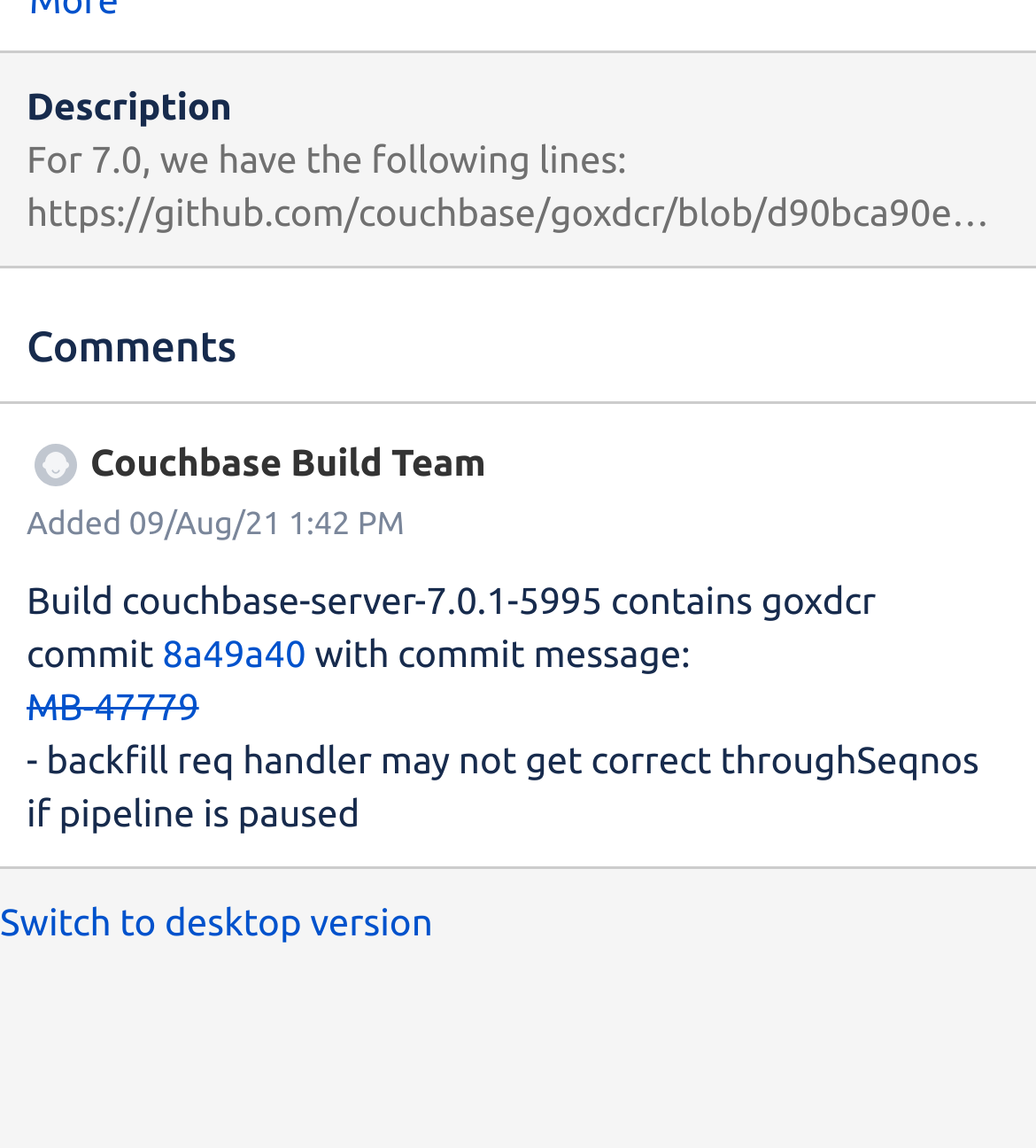Based on the element description: "8a49a40", identify the UI element and provide its bounding box coordinates. Use four float numbers between 0 and 1, [left, top, right, bottom].

[0.157, 0.549, 0.295, 0.586]